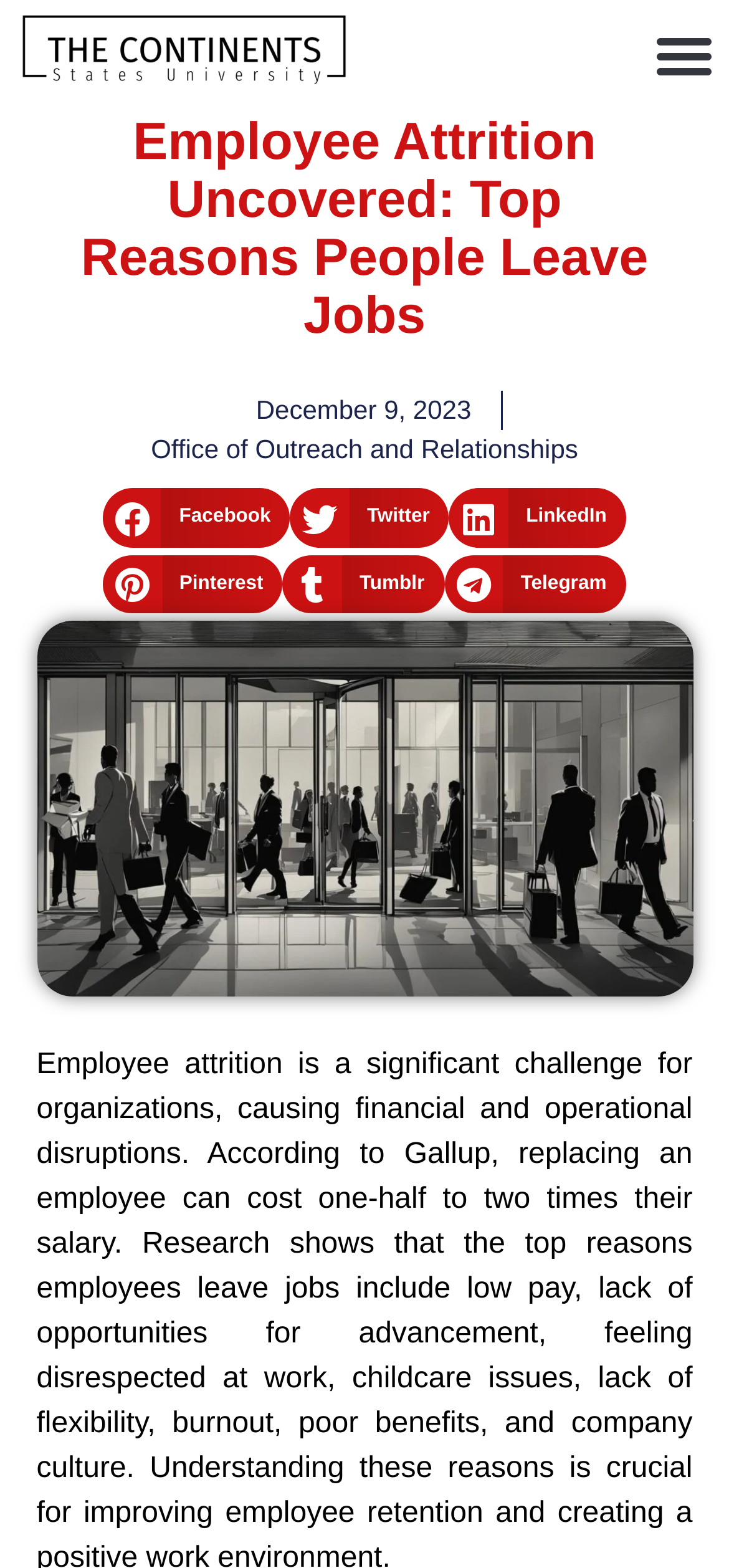Kindly determine the bounding box coordinates for the area that needs to be clicked to execute this instruction: "Share on Facebook".

[0.141, 0.312, 0.398, 0.349]